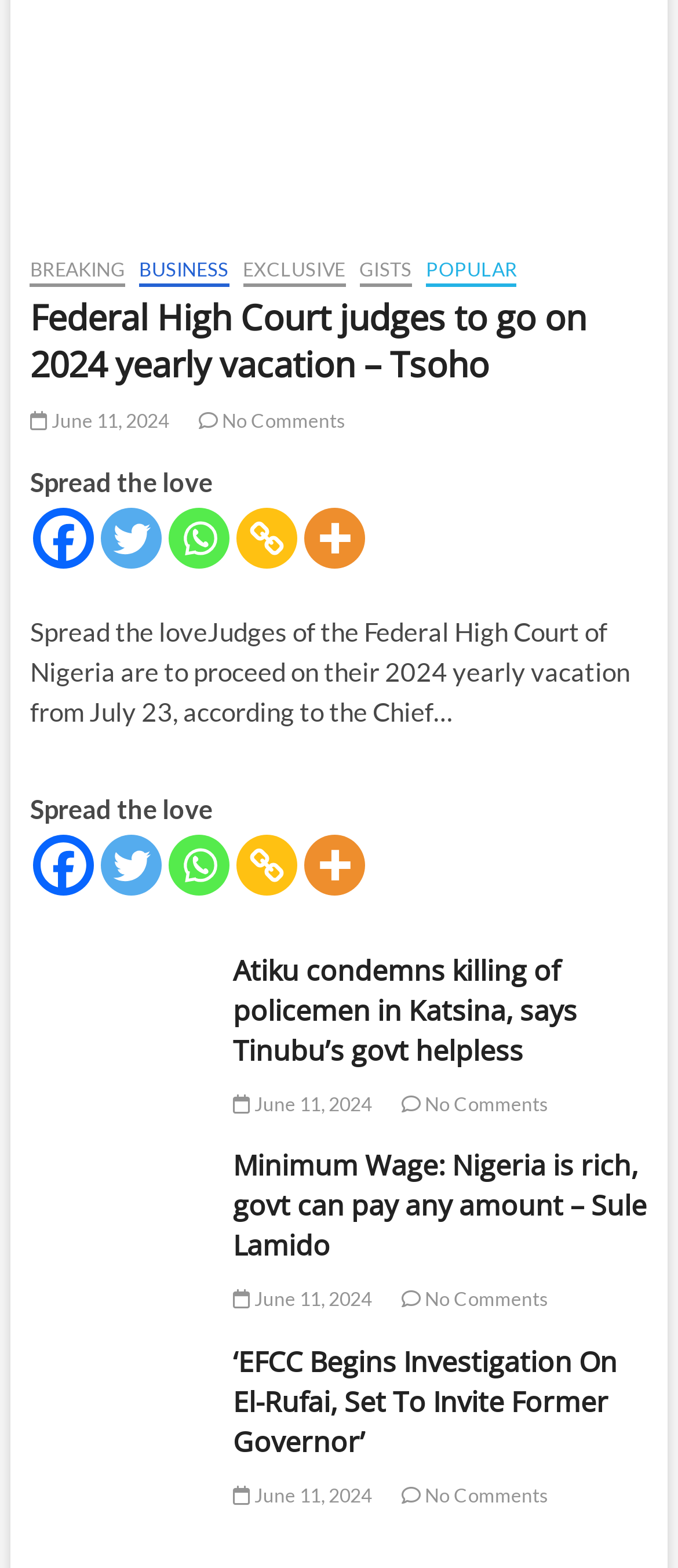Provide the bounding box coordinates for the UI element that is described by this text: "Popular". The coordinates should be in the form of four float numbers between 0 and 1: [left, top, right, bottom].

[0.628, 0.164, 0.763, 0.182]